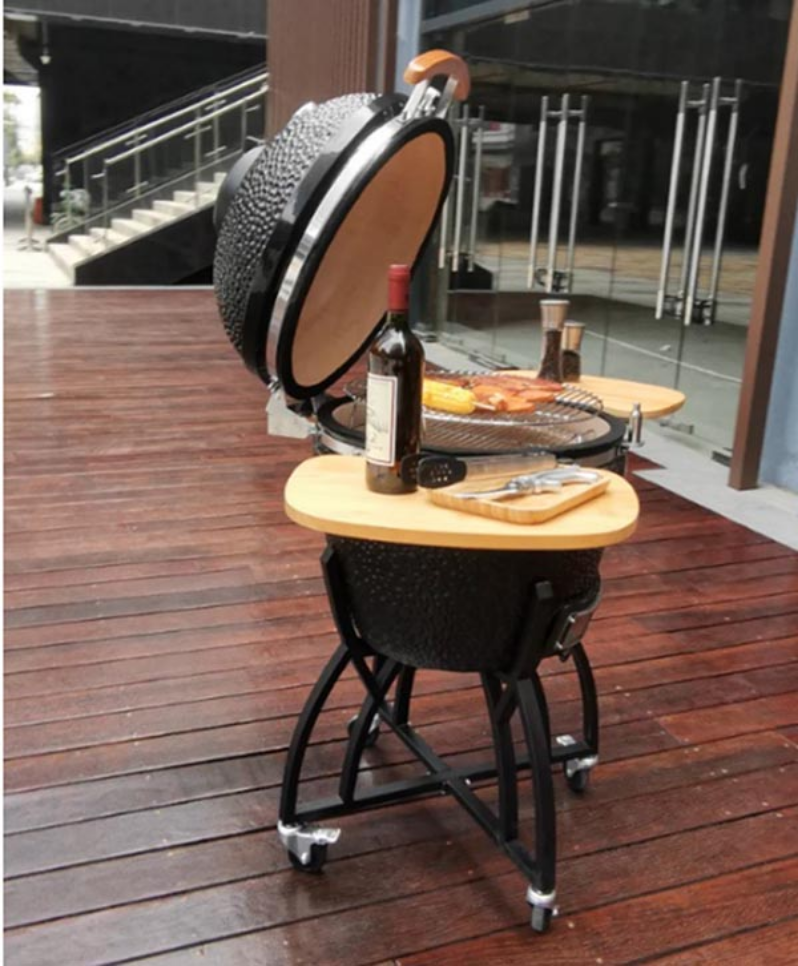Provide a comprehensive description of the image.

This image showcases a stylish kamado grill set up on a wooden deck, ideal for outdoor cooking enthusiasts. The grill, featuring a distinct egg shape with a textured black exterior, is partially opened, hinting at delicious food being prepared inside. On the grill's top, a bottle of red wine stands elegantly, suggesting a pairing for the meal. Nearby, various garnishes and grilling tools rest on a wooden cutting board, emphasizing a well-organized cooking space. The grill is mounted on a wheeled stand, allowing for easy movement, and the modern architecture in the background complements the contemporary design of the grill setup. Overall, this scene encapsulates the art of outdoor grilling, inviting viewers to imagine gatherings filled with flavorful dishes and delightful company.